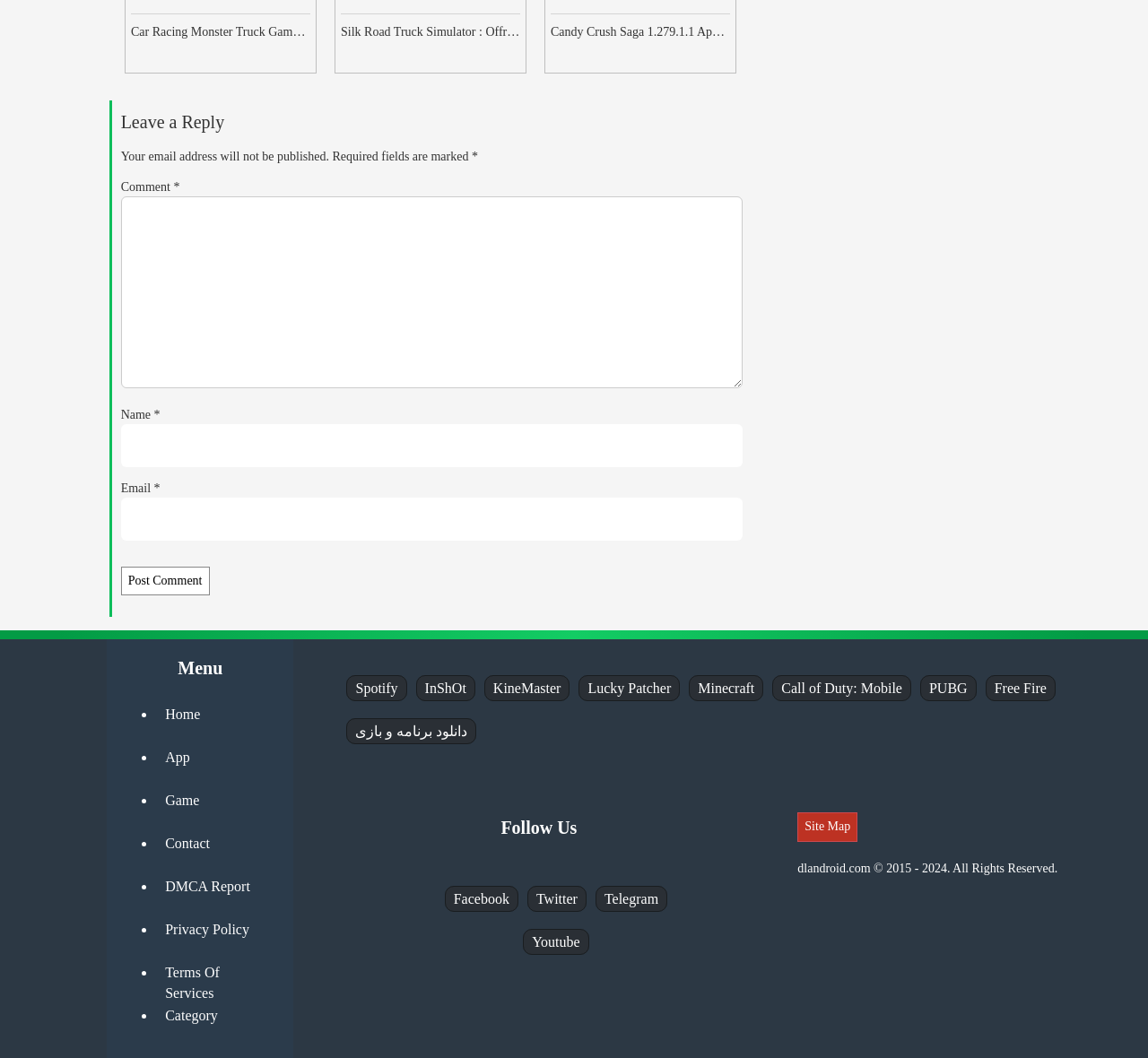What is the purpose of the text box labeled 'Comment'? Examine the screenshot and reply using just one word or a brief phrase.

Leave a reply